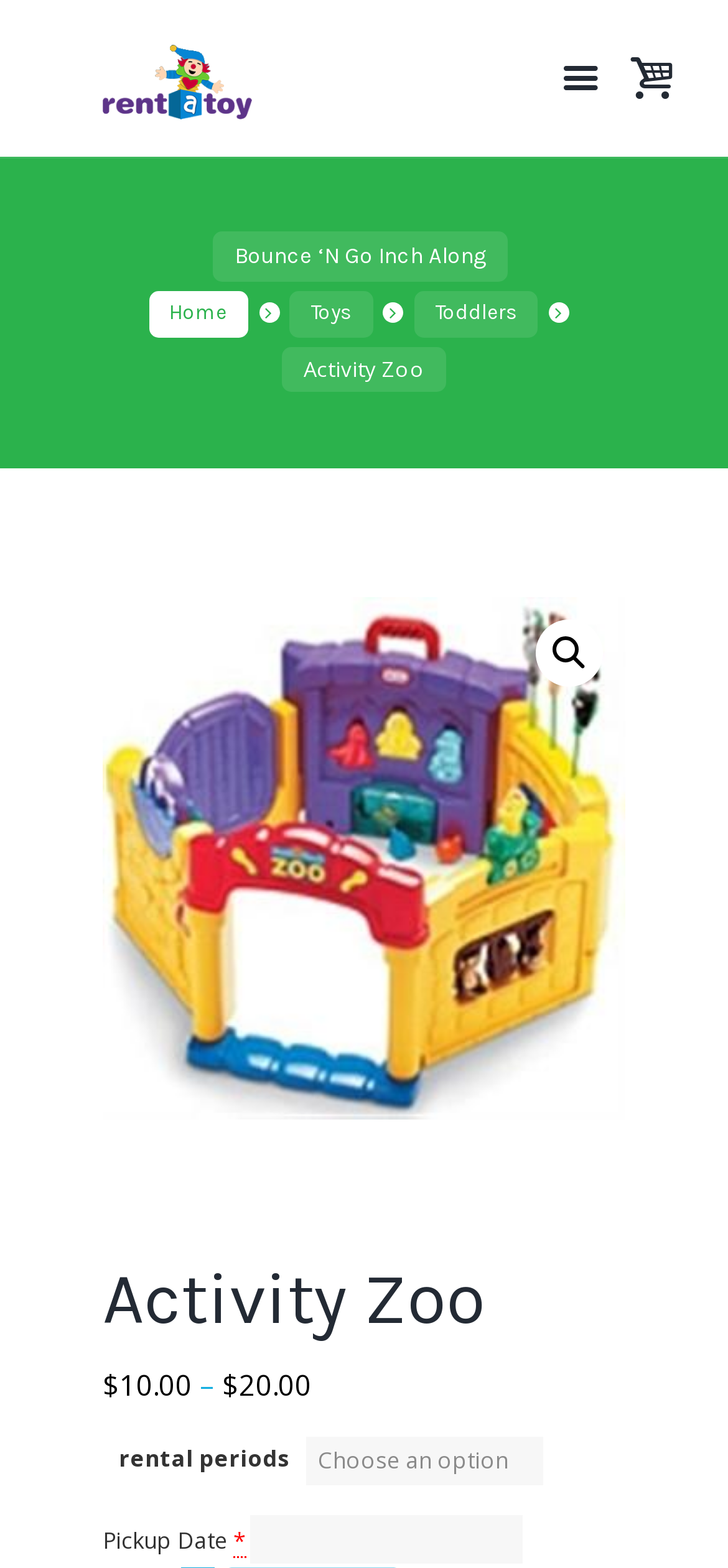Create a detailed summary of the webpage's content and design.

The webpage is titled "Activity Zoo - Rent a Toy" and appears to be a rental service for toys. At the top left corner, there is a logo of "Activity Zoo" with a link to the footer section. On the top right corner, there is a link with a search icon. 

Below the logo, there are four navigation links: "Home", "Toys", "Toddlers", and "Bounce ‘N Go Inch Along", which are aligned horizontally. The "Activity Zoo" title is displayed prominently below these links.

The main content of the page is a form with a heading "Activity Zoo" at the top. The form has a search bar with a magnifying glass icon on the right side. Below the search bar, there is a section with pricing information, displaying two prices: $10.00 and $20.00, with a dash in between, indicating a range.

Under the pricing section, there is a dropdown menu labeled "rental periods" with a combobox. Below the combobox, there is a table with two columns, where the left column has a label "Pickup Date *" with a required indicator, and the right column has a text box for input.

At the bottom of the page, there is a link to scroll to the top.